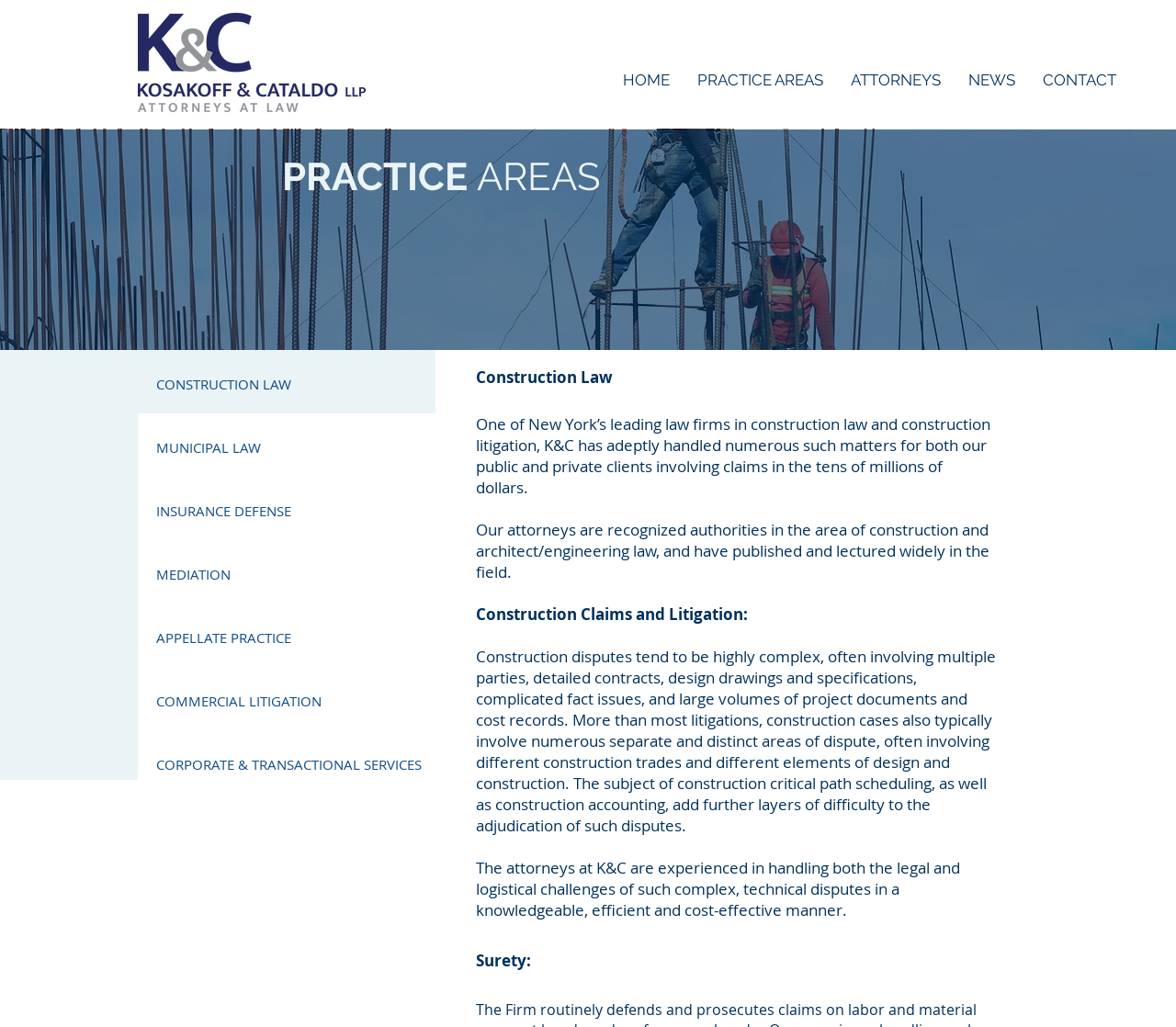What is the name of the law firm?
Using the image provided, answer with just one word or phrase.

KCLLP